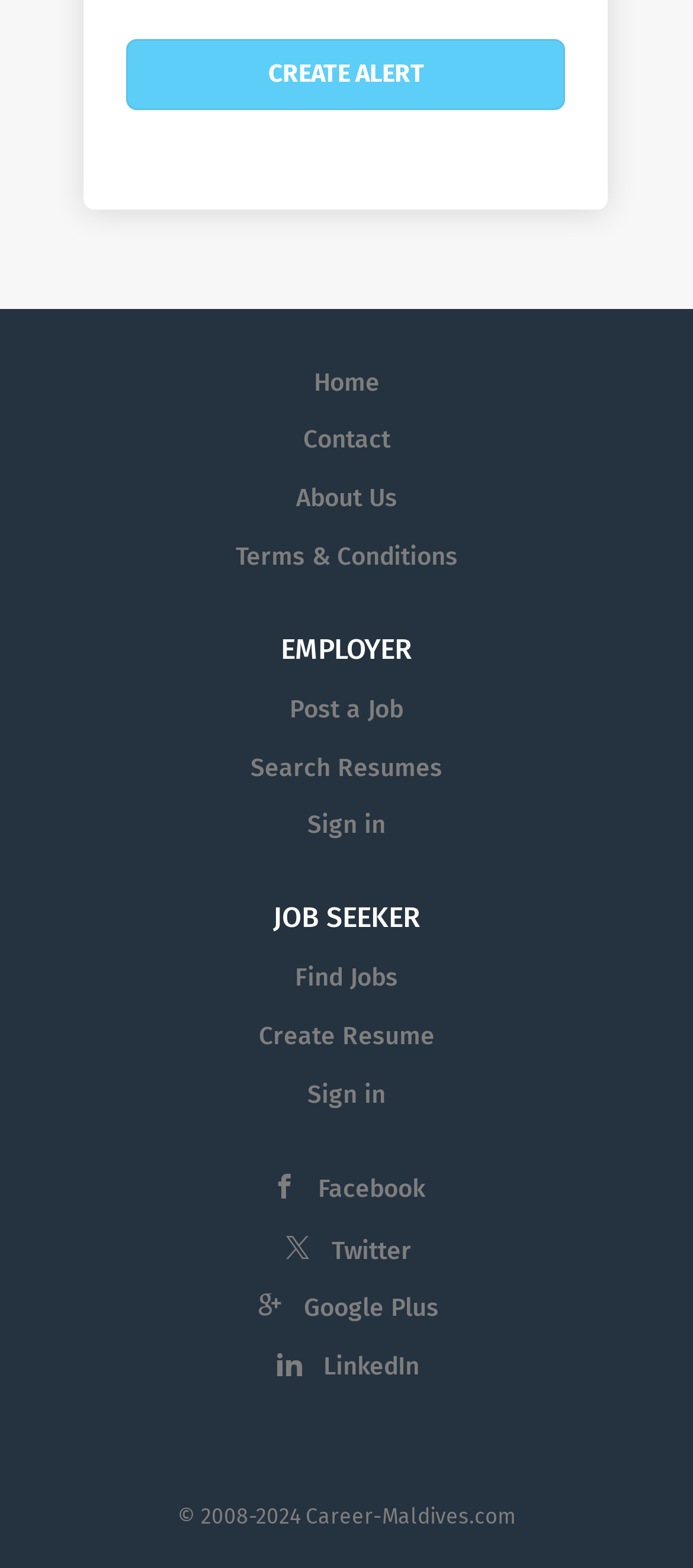Find the bounding box coordinates of the element to click in order to complete the given instruction: "Sign in."

[0.444, 0.517, 0.556, 0.536]